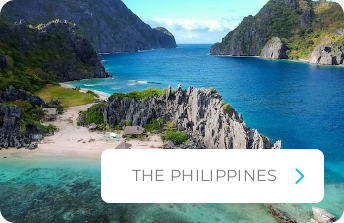Look at the image and give a detailed response to the following question: What type of cliffs flank the beach?

According to the caption, the beach is 'flanked by dramatic rocky cliffs', which suggests that the cliffs surrounding the beach are rocky in nature.